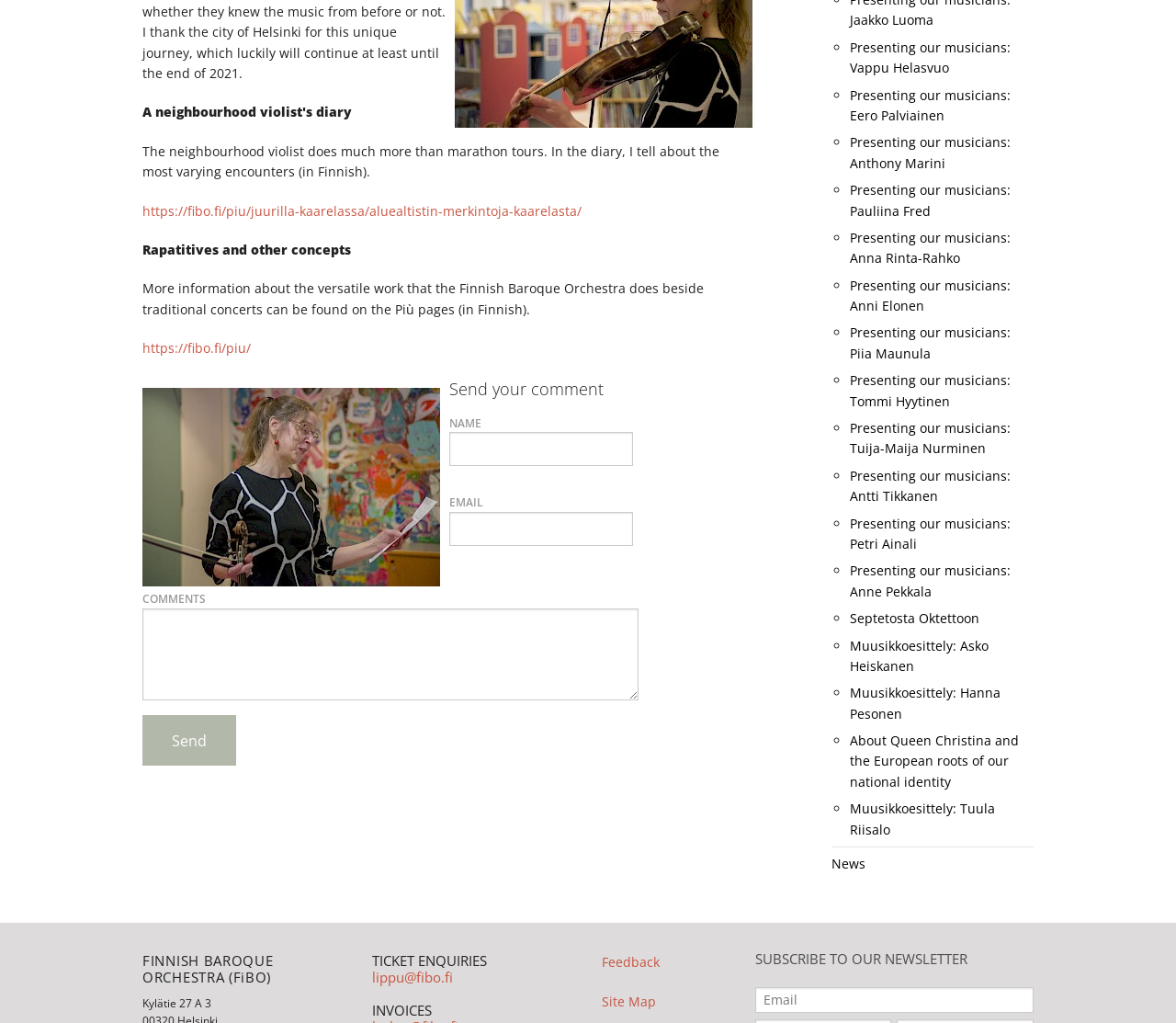Identify the bounding box coordinates of the section that should be clicked to achieve the task described: "Send a comment".

[0.121, 0.699, 0.201, 0.748]